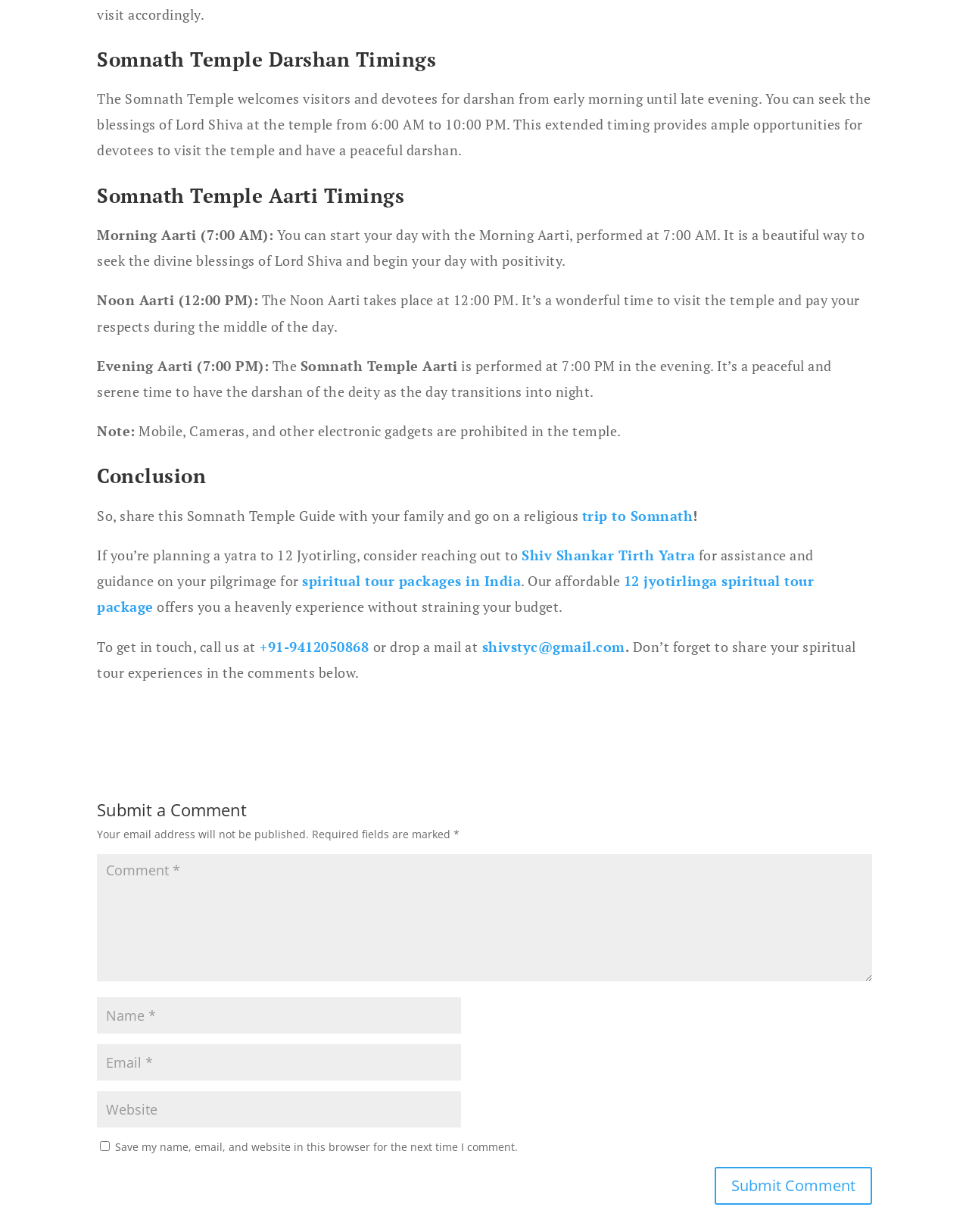Who can assist with planning a yatra to 12 Jyotirling?
Please respond to the question with a detailed and informative answer.

The webpage suggests that if you're planning a yatra to 12 Jyotirling, you can consider reaching out to Shiv Shankar Tirth Yatra for assistance and guidance on your pilgrimage.